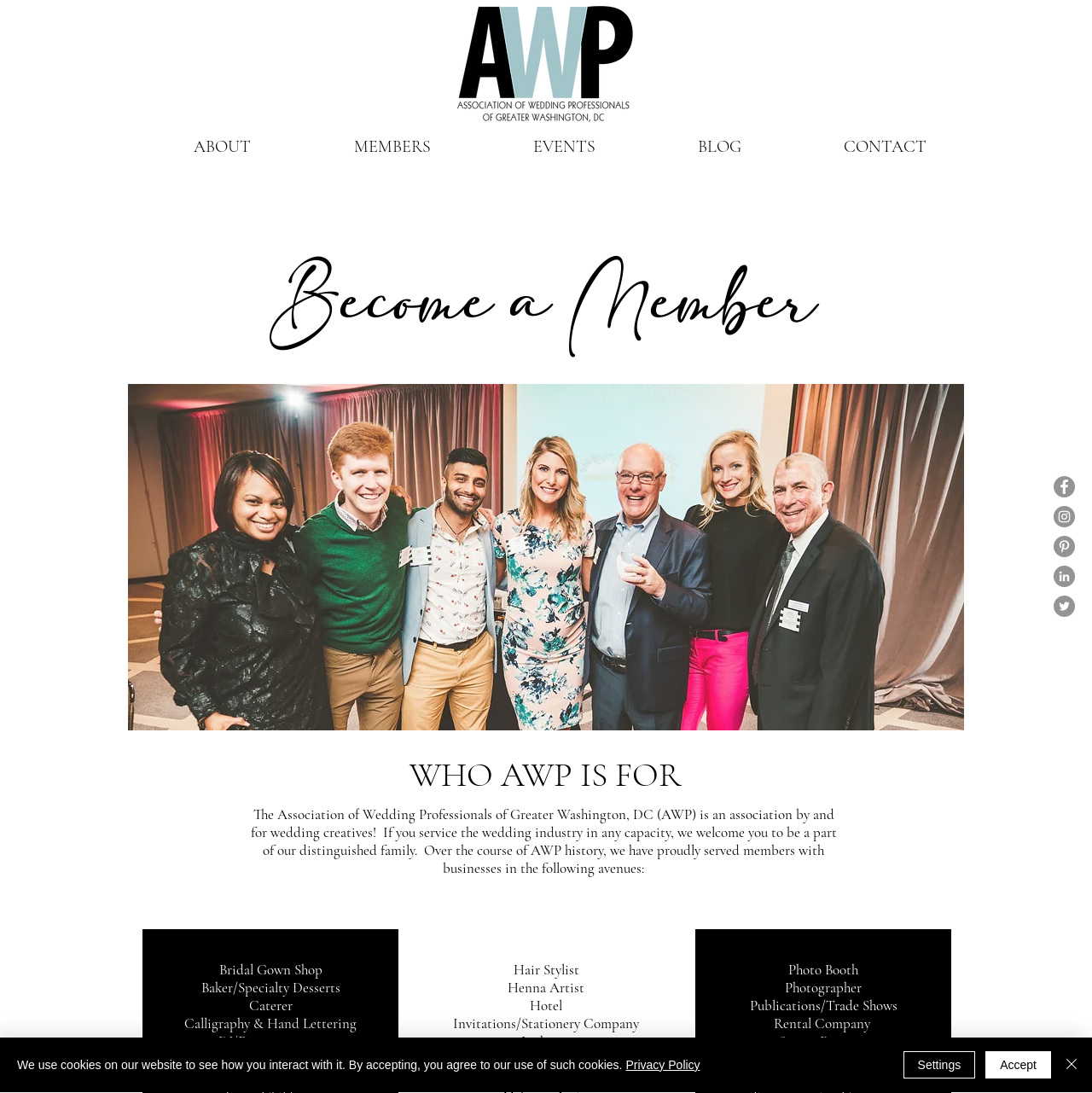Identify and provide the bounding box coordinates of the UI element described: "aria-label="LinkedIn"". The coordinates should be formatted as [left, top, right, bottom], with each number being a float between 0 and 1.

[0.965, 0.517, 0.984, 0.537]